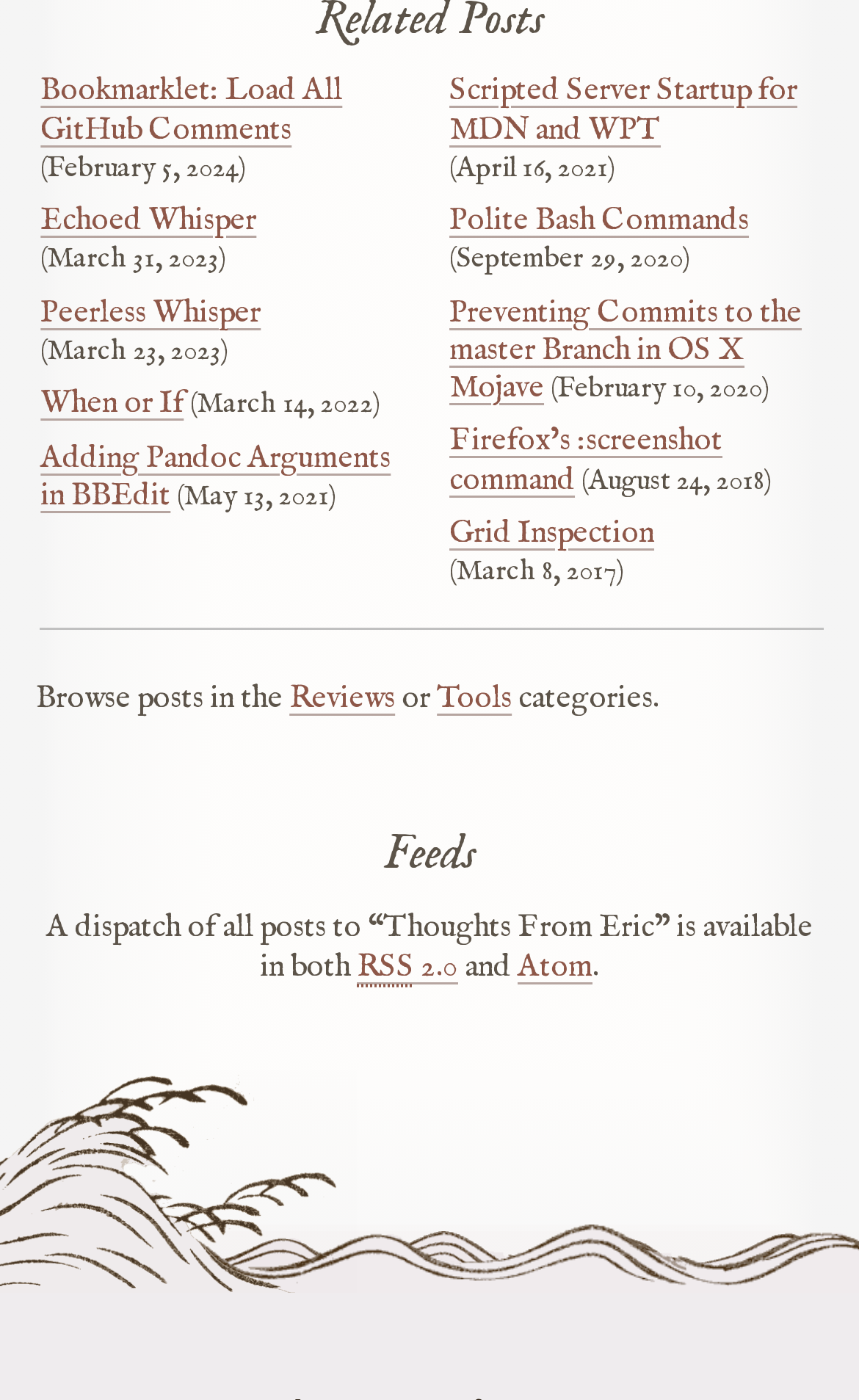Using a single word or phrase, answer the following question: 
What is the date of the post 'Echoed Whisper'?

March 31, 2023